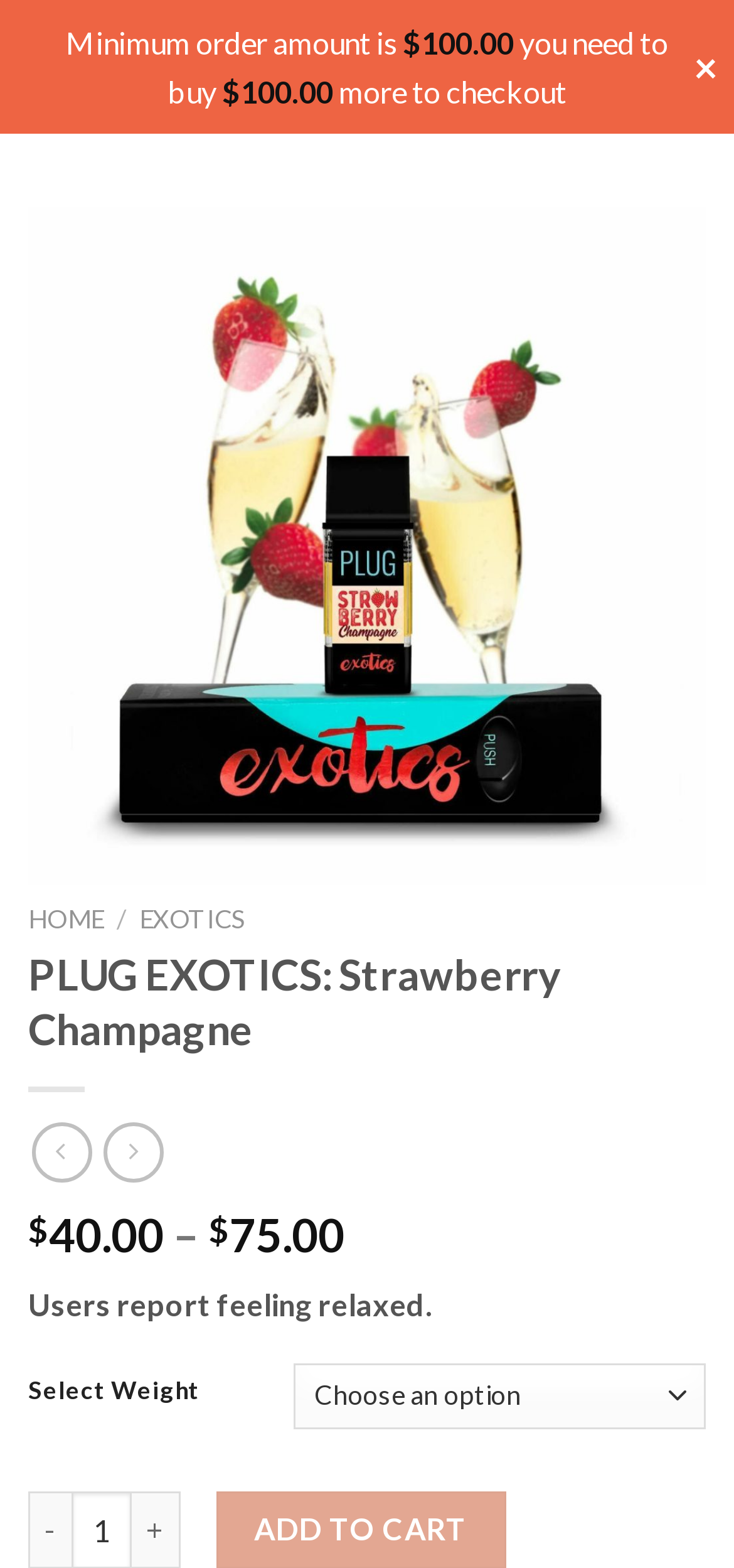What is the purpose of the '-' button?
Please provide a comprehensive answer to the question based on the webpage screenshot.

I inferred the purpose of the '-' button by its location and context. It is located near the 'PLUG EXOTICS: Strawberry Champagne quantity' text and the '+' button, suggesting that it is used to decrement the quantity of the product.